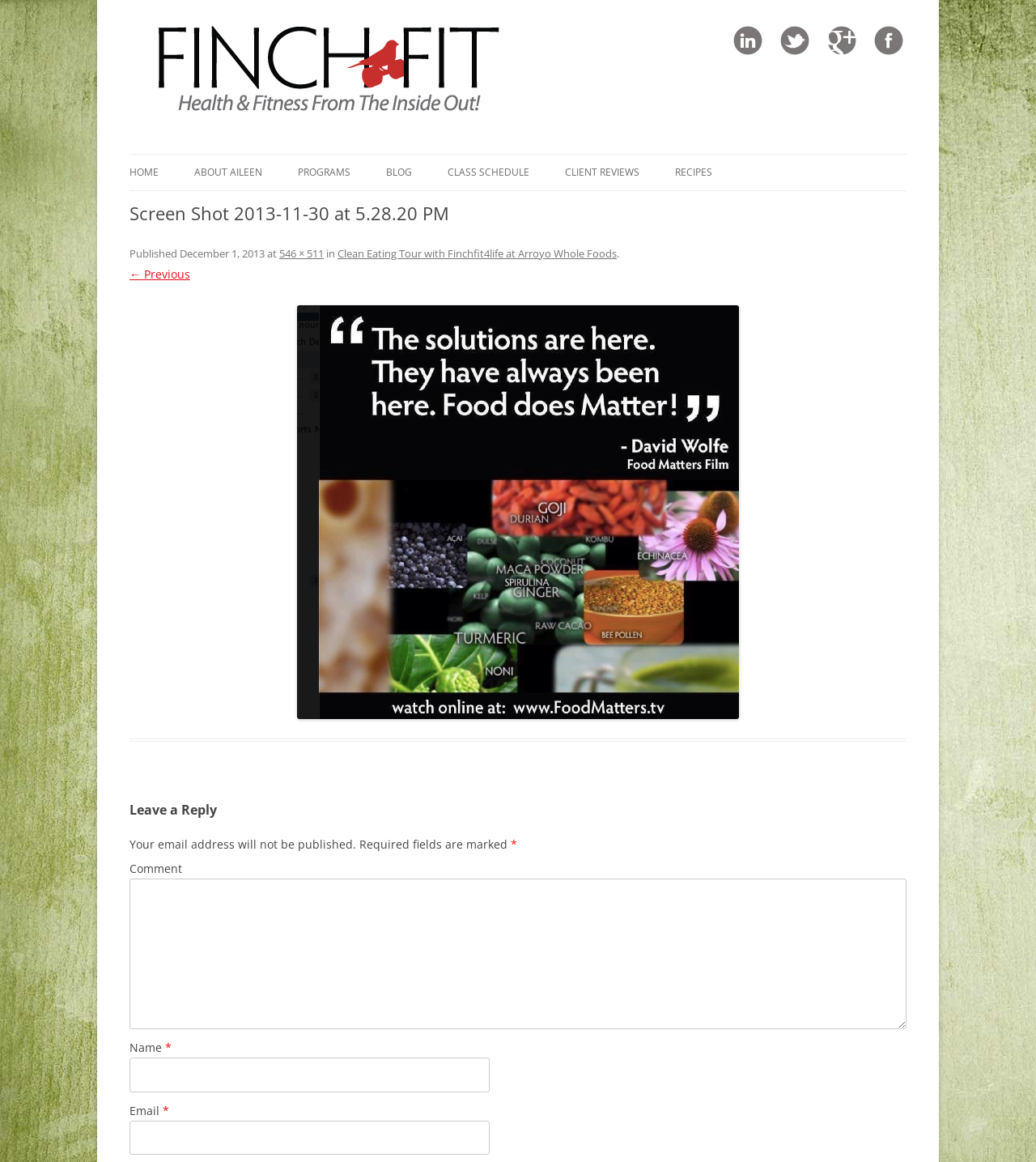Please determine the bounding box coordinates for the element that should be clicked to follow these instructions: "Click ABOUT AILEEN".

[0.188, 0.133, 0.253, 0.164]